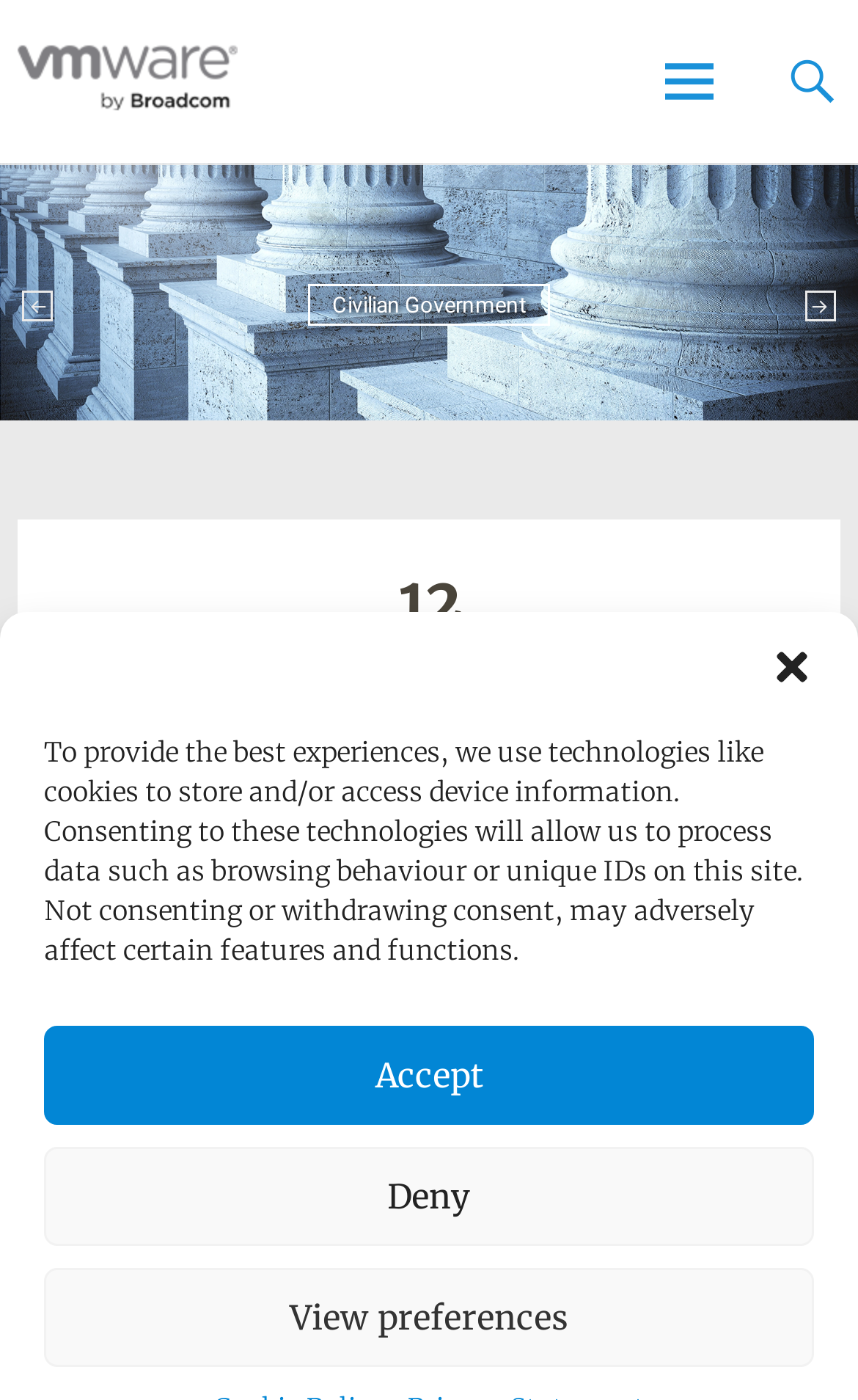Identify the bounding box coordinates for the region to click in order to carry out this instruction: "Read the article published on 12 Dec 2017". Provide the coordinates using four float numbers between 0 and 1, formatted as [left, top, right, bottom].

[0.372, 0.403, 0.628, 0.506]